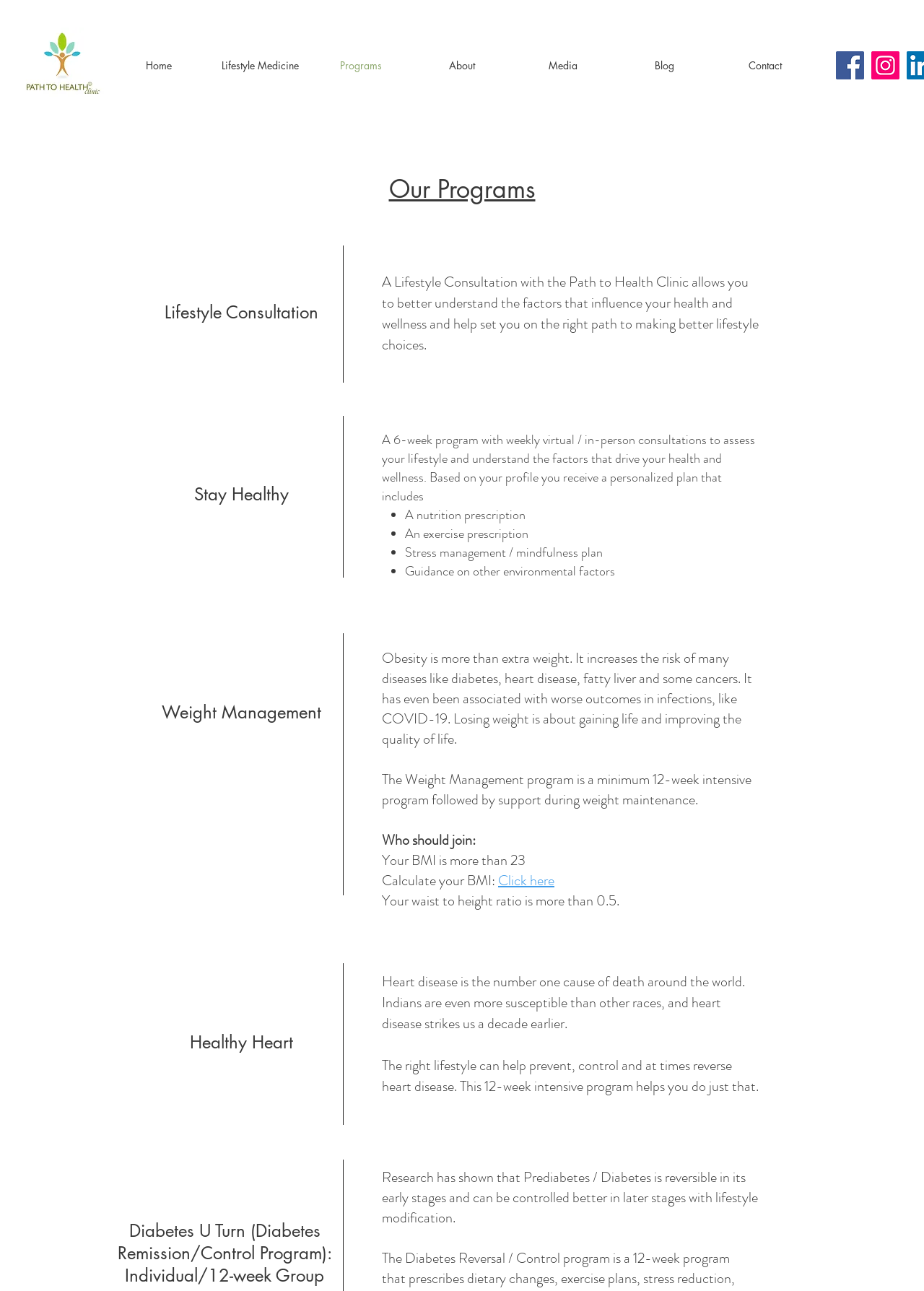Locate the bounding box of the UI element defined by this description: "Programs". The coordinates should be given as four float numbers between 0 and 1, formatted as [left, top, right, bottom].

[0.336, 0.021, 0.445, 0.08]